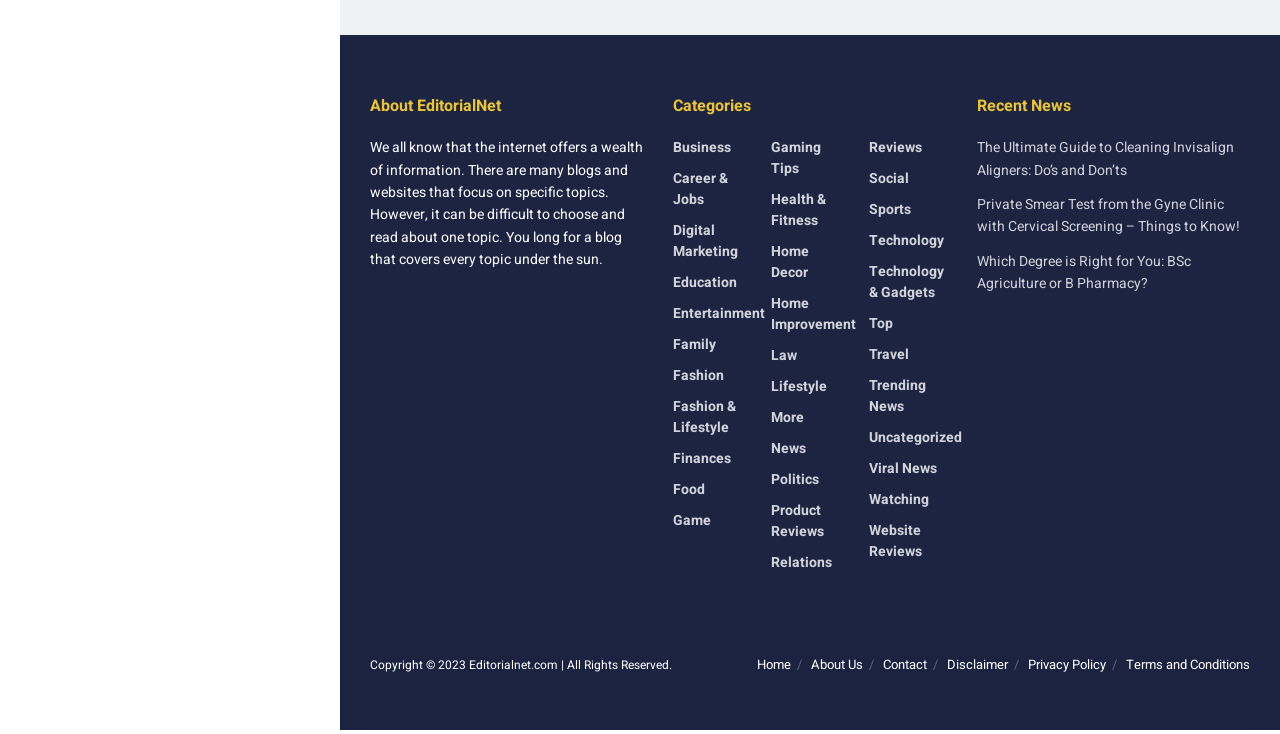Indicate the bounding box coordinates of the element that needs to be clicked to satisfy the following instruction: "Explore the 'Technology' category". The coordinates should be four float numbers between 0 and 1, i.e., [left, top, right, bottom].

[0.679, 0.314, 0.737, 0.342]